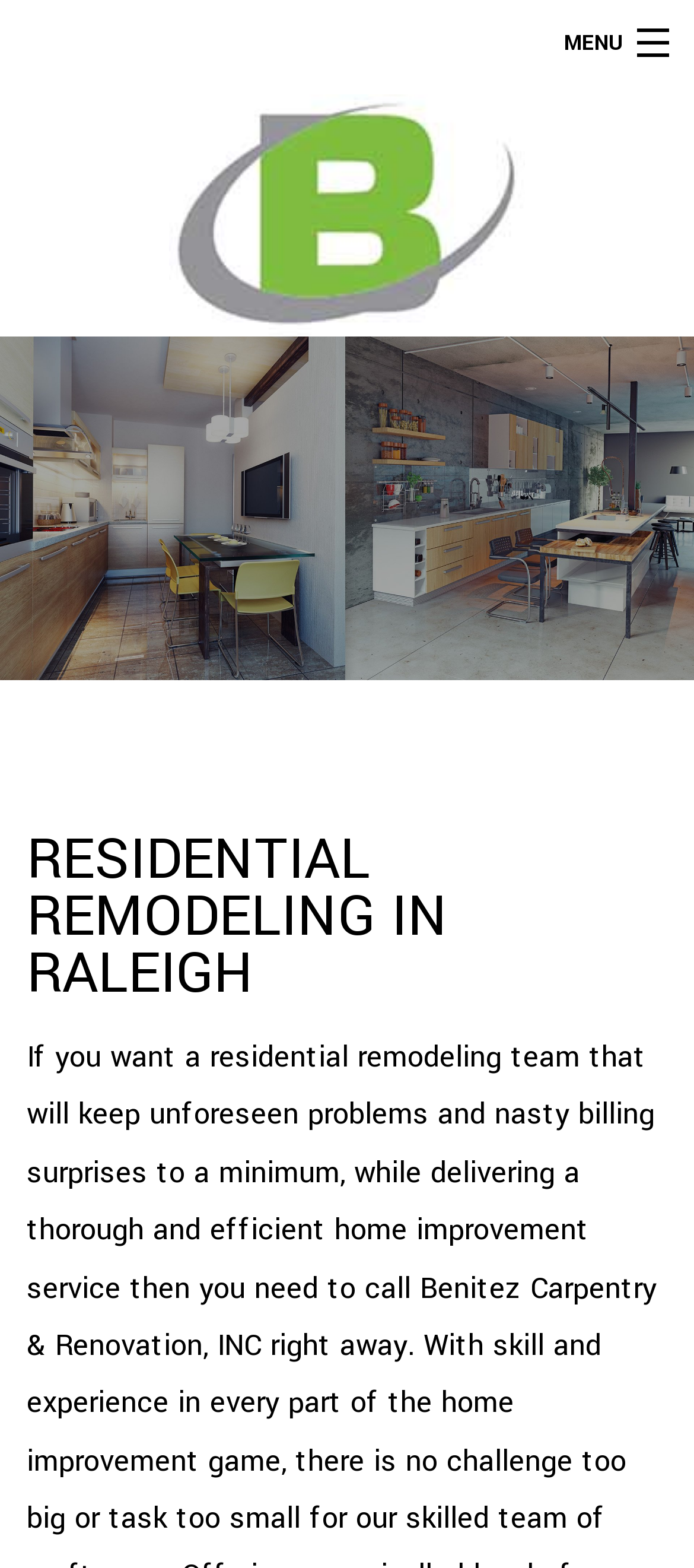Please reply with a single word or brief phrase to the question: 
Is there an image on the webpage?

Yes